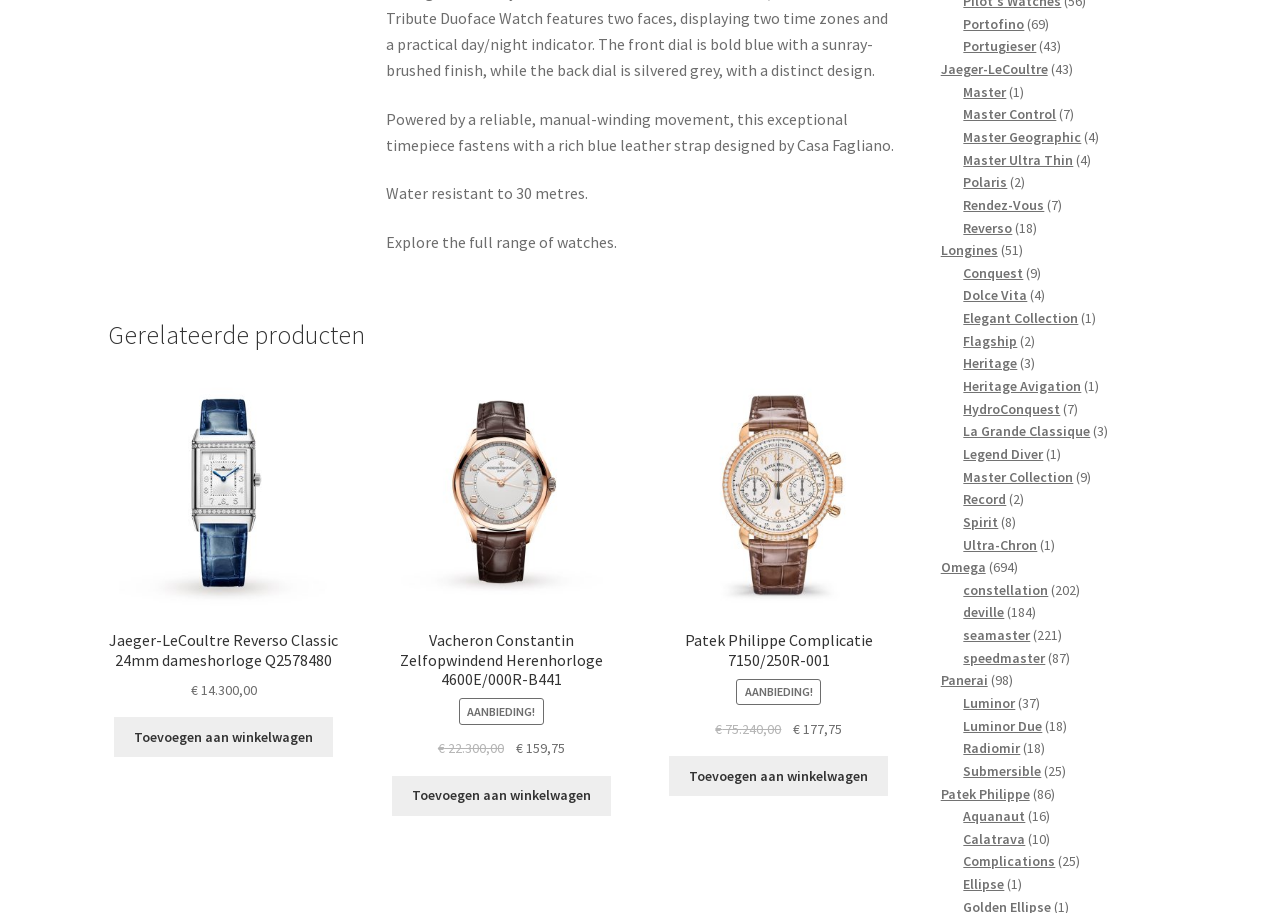Could you specify the bounding box coordinates for the clickable section to complete the following instruction: "Browse Portofino watches"?

[0.753, 0.016, 0.8, 0.036]